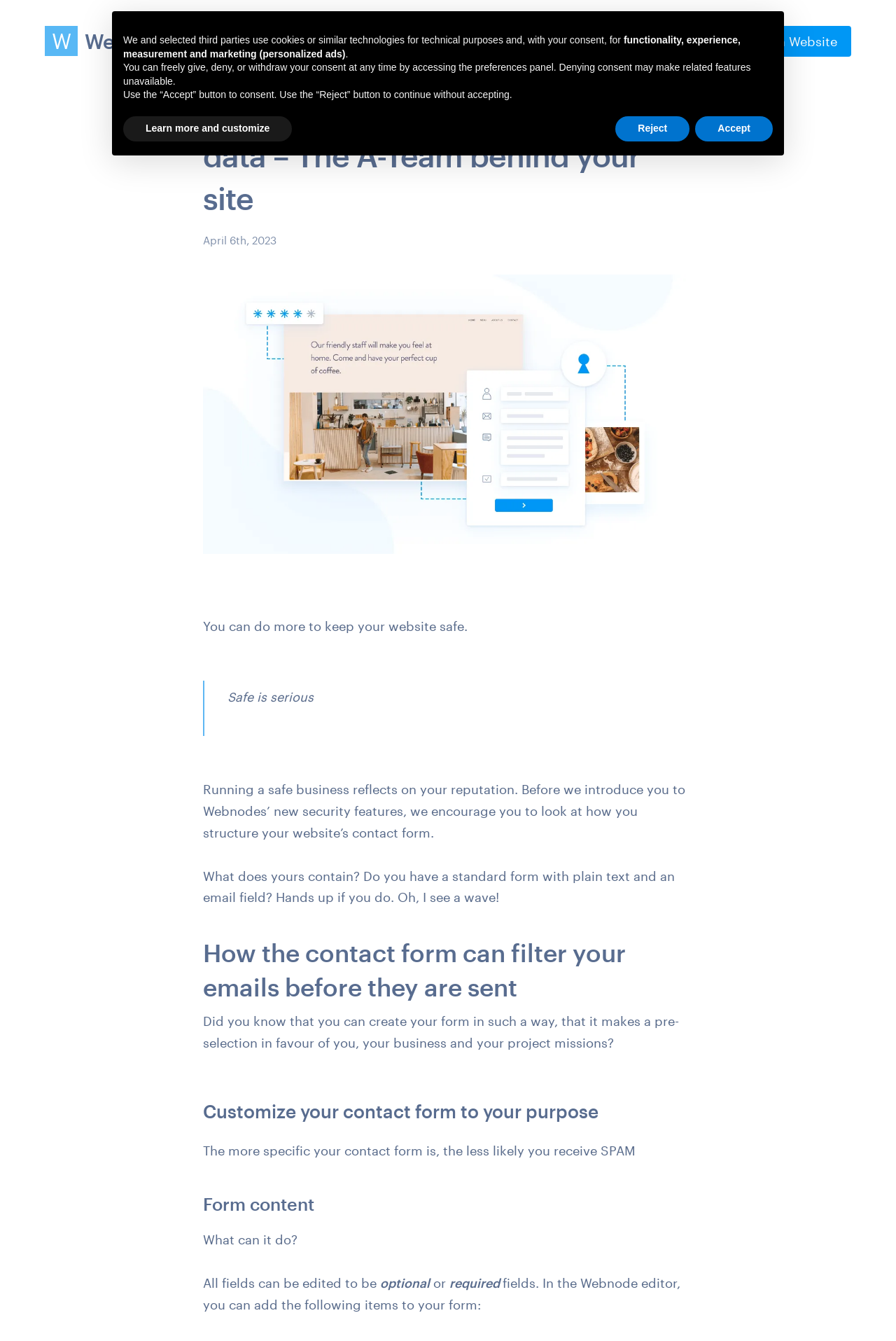What is the relationship between site security and reputation?
Based on the image, give a one-word or short phrase answer.

Safe business reflects on reputation